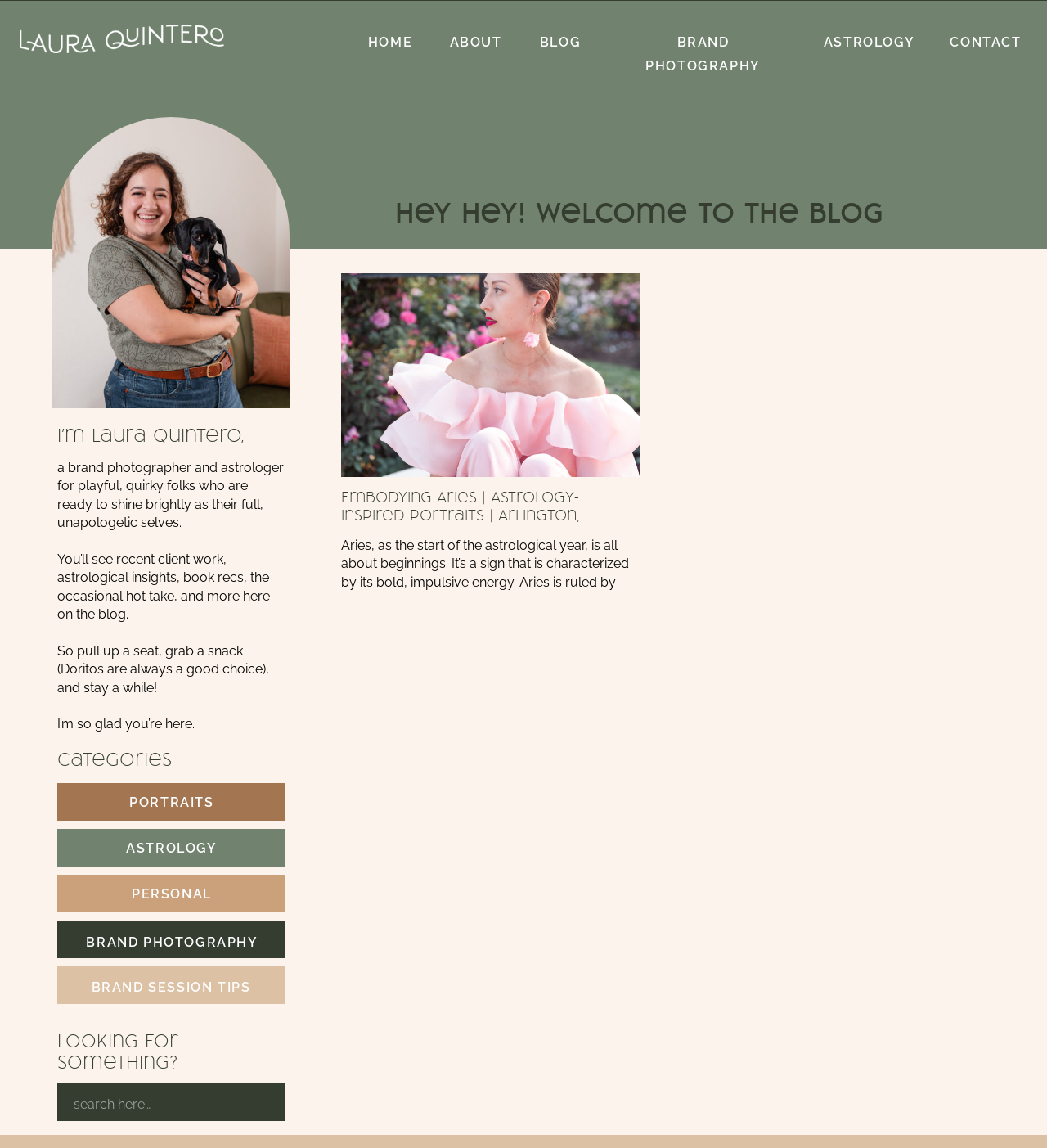Locate the bounding box coordinates of the clickable area to execute the instruction: "Contact the website". Provide the coordinates as four float numbers between 0 and 1, represented as [left, top, right, bottom].

None